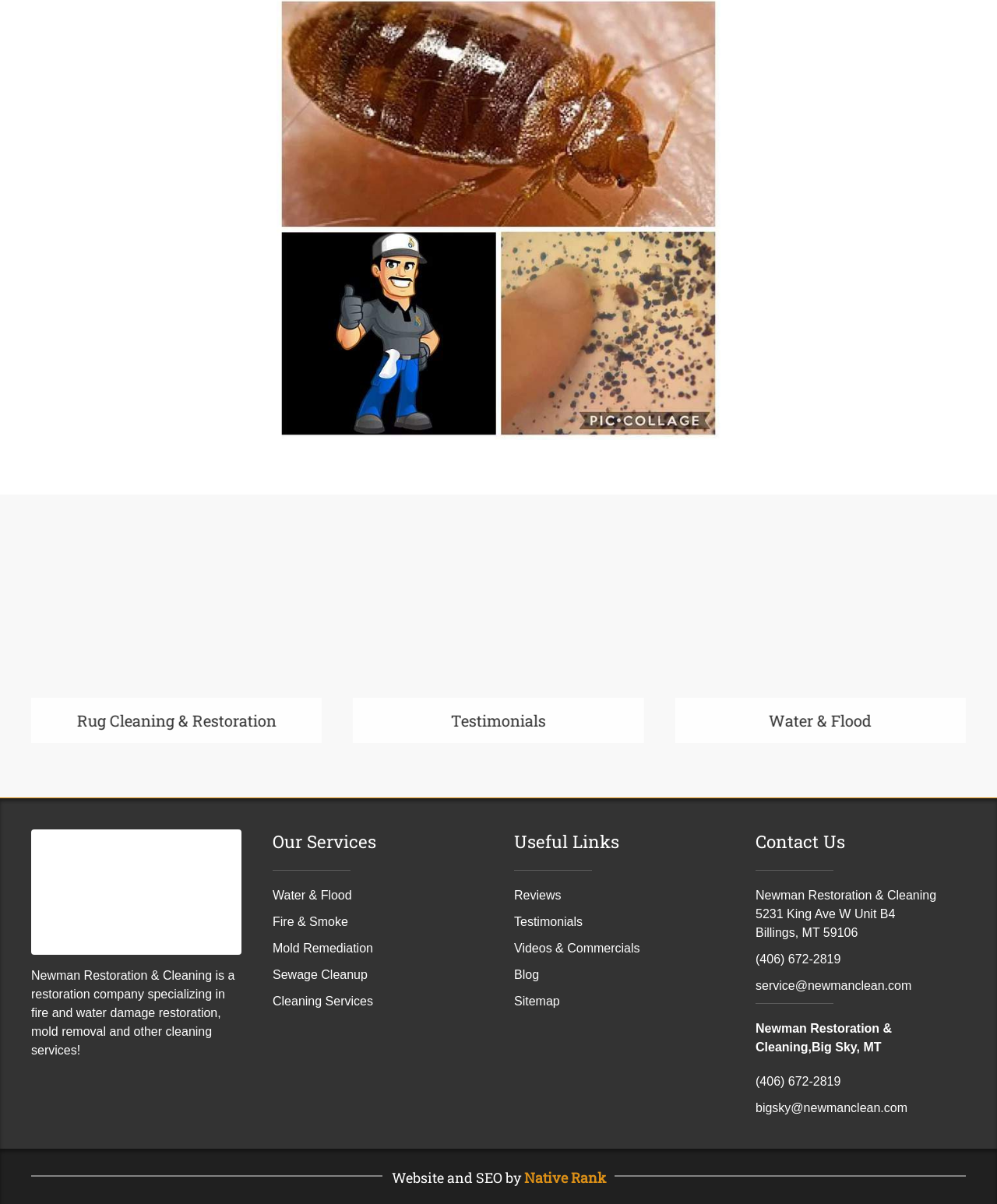Can you find the bounding box coordinates for the UI element given this description: "Sitemap"? Provide the coordinates as four float numbers between 0 and 1: [left, top, right, bottom].

[0.516, 0.826, 0.561, 0.837]